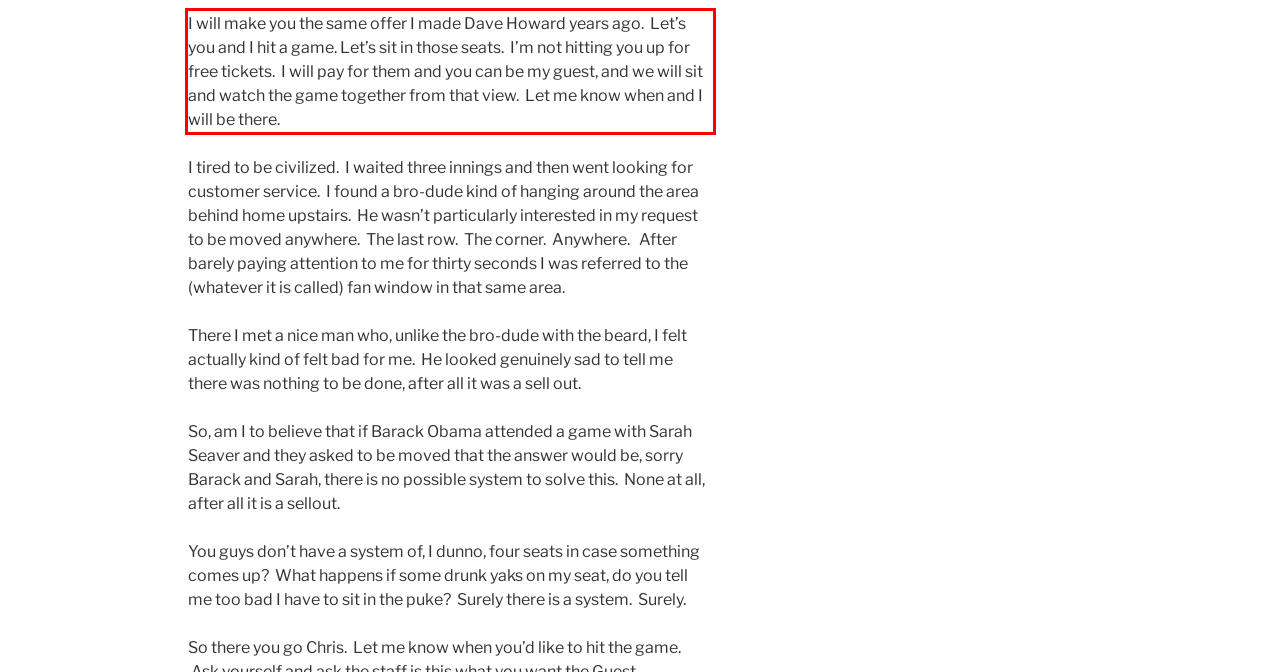View the screenshot of the webpage and identify the UI element surrounded by a red bounding box. Extract the text contained within this red bounding box.

I will make you the same offer I made Dave Howard years ago. Let’s you and I hit a game. Let’s sit in those seats. I’m not hitting you up for free tickets. I will pay for them and you can be my guest, and we will sit and watch the game together from that view. Let me know when and I will be there.